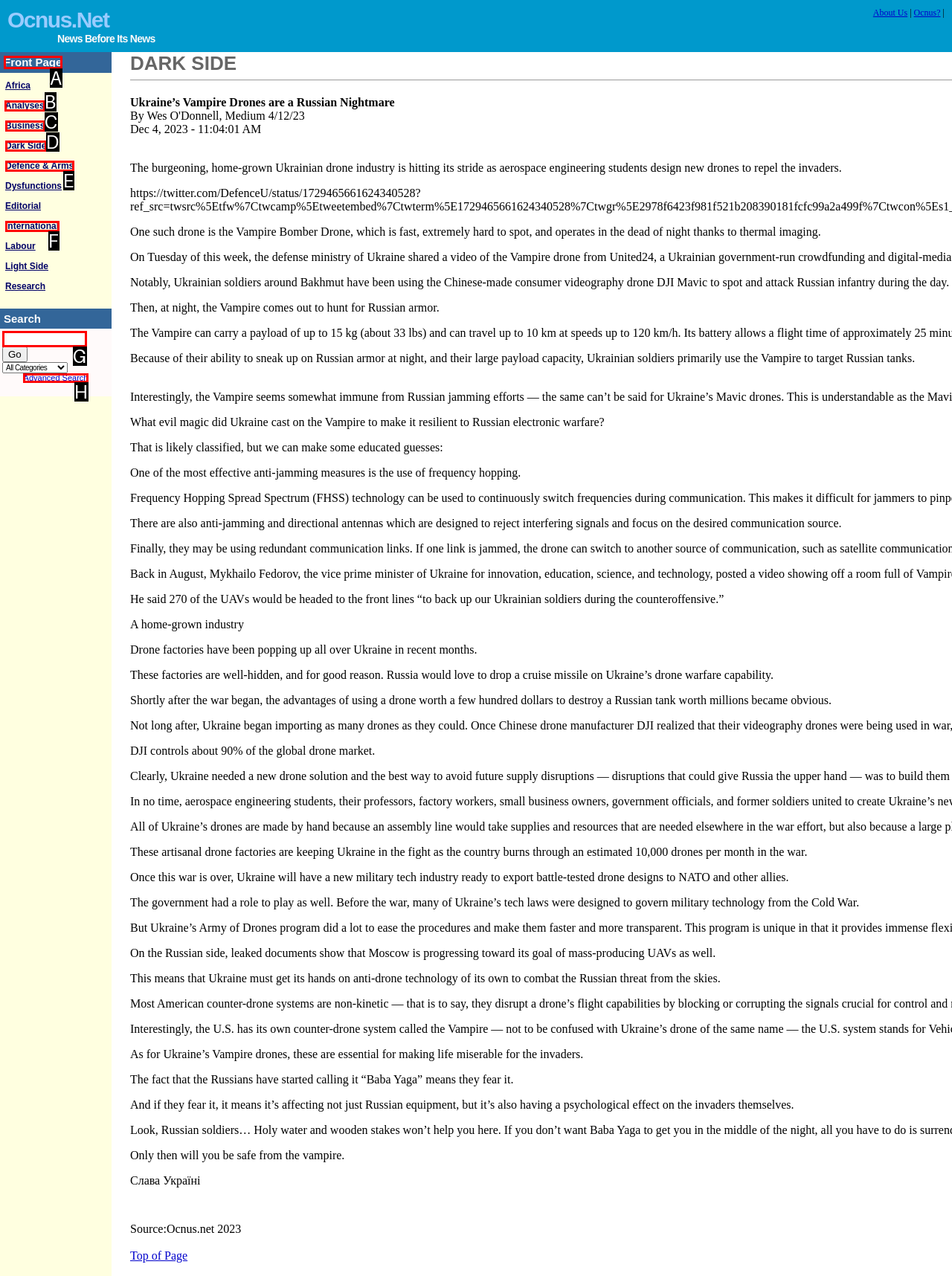Choose the UI element you need to click to carry out the task: Explore the 'Analyses' section.
Respond with the corresponding option's letter.

B